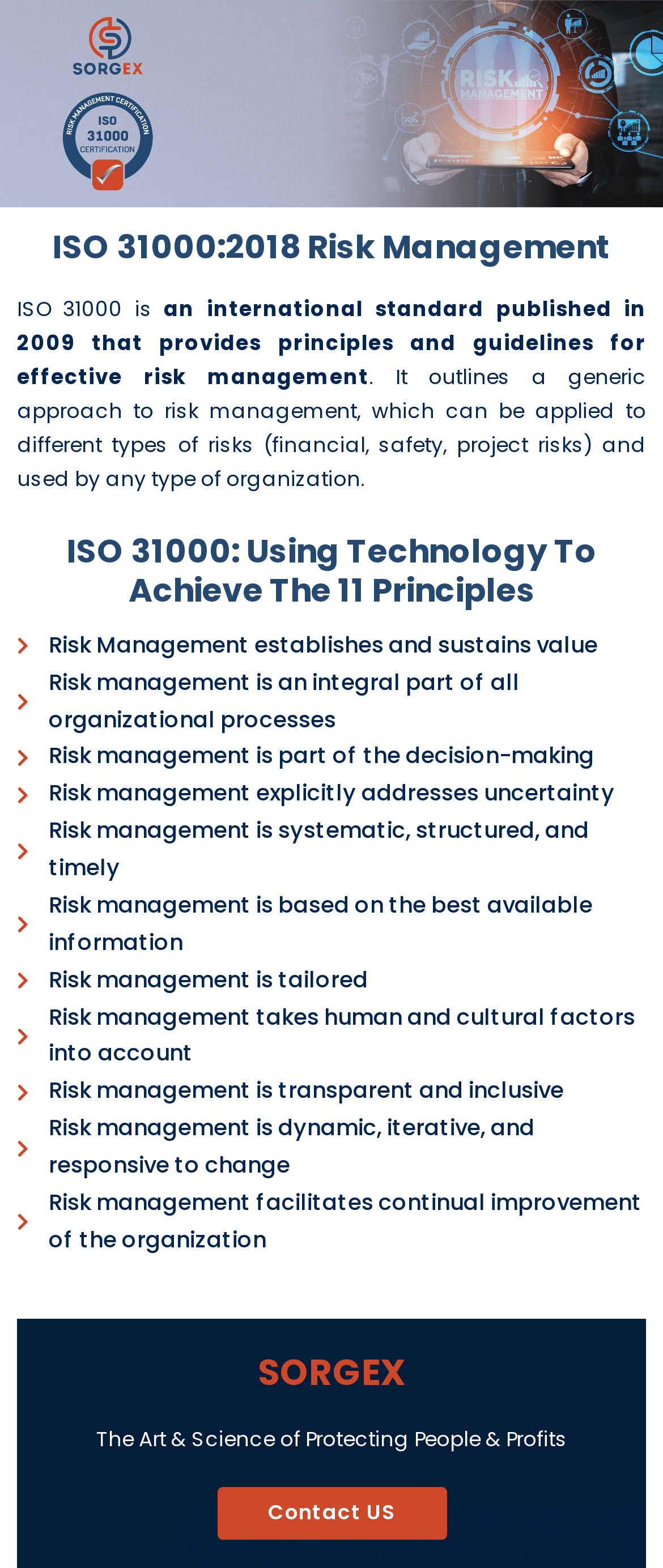Explain the features and main sections of the webpage comprehensively.

The webpage is about ISO 31000, an international standard for risk management, and Sorgex, a related entity. At the top, there is a heading that reads "ISO 31000:2018 Risk Management". Below this heading, there are three paragraphs of text that provide an overview of ISO 31000, explaining that it is a generic approach to risk management that can be applied to different types of risks and used by any type of organization.

Further down, there is another heading that reads "ISO 31000: Using Technology To Achieve The 11 Principles". Below this heading, there are 11 short paragraphs, each highlighting one of the principles of risk management, such as "Risk Management establishes and sustains value", "Risk management is an integral part of all organizational processes", and "Risk management facilitates continual improvement of the organization".

At the bottom of the page, there is a heading that reads "SORGEX", followed by a tagline that reads "The Art & Science of Protecting People & Profits". Next to this, there is a link to "Contact US". Overall, the webpage appears to be providing information about ISO 31000 and its principles, as well as promoting Sorgex and its services.